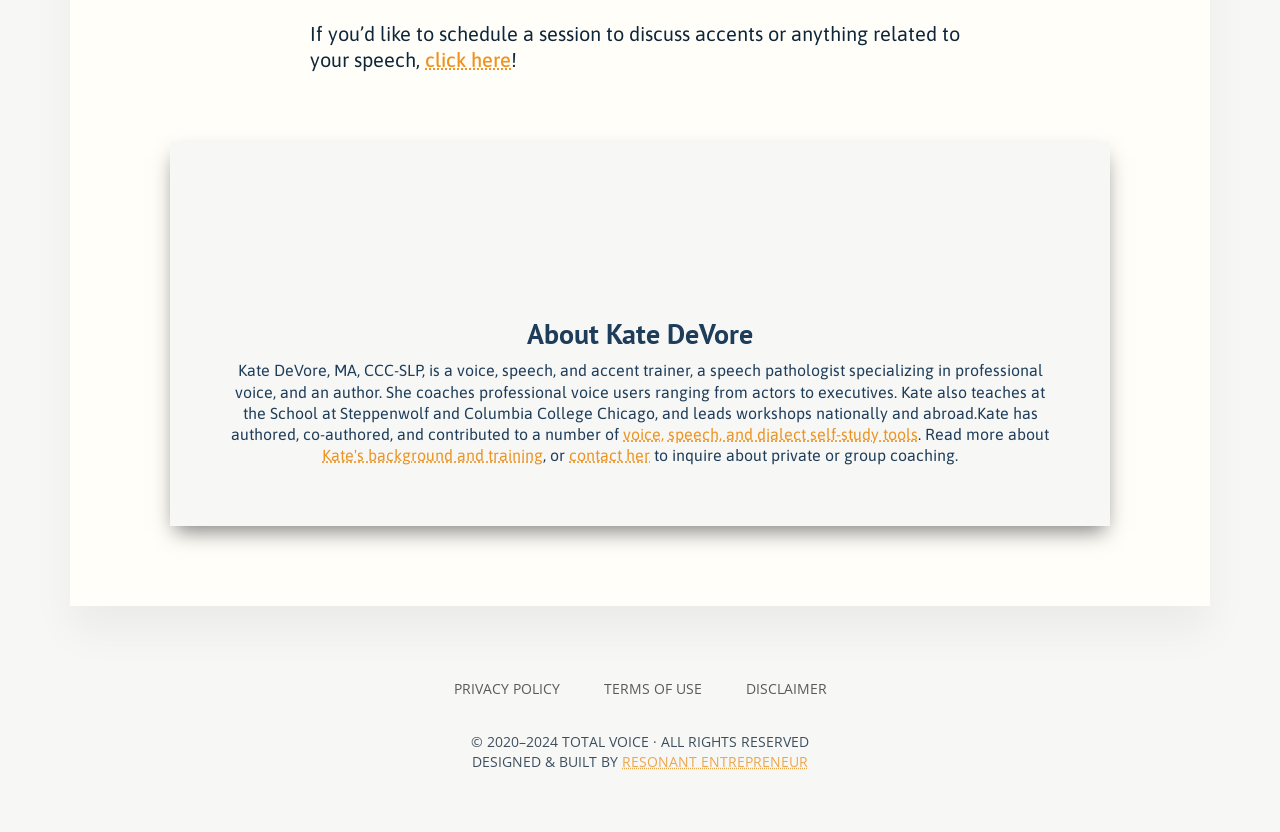Based on the image, provide a detailed and complete answer to the question: 
What can you do if you'd like to discuss accents or speech?

The text 'If you’d like to schedule a session to discuss accents or anything related to your speech, click here' suggests that if you'd like to discuss accents or speech, you can click on the provided link.